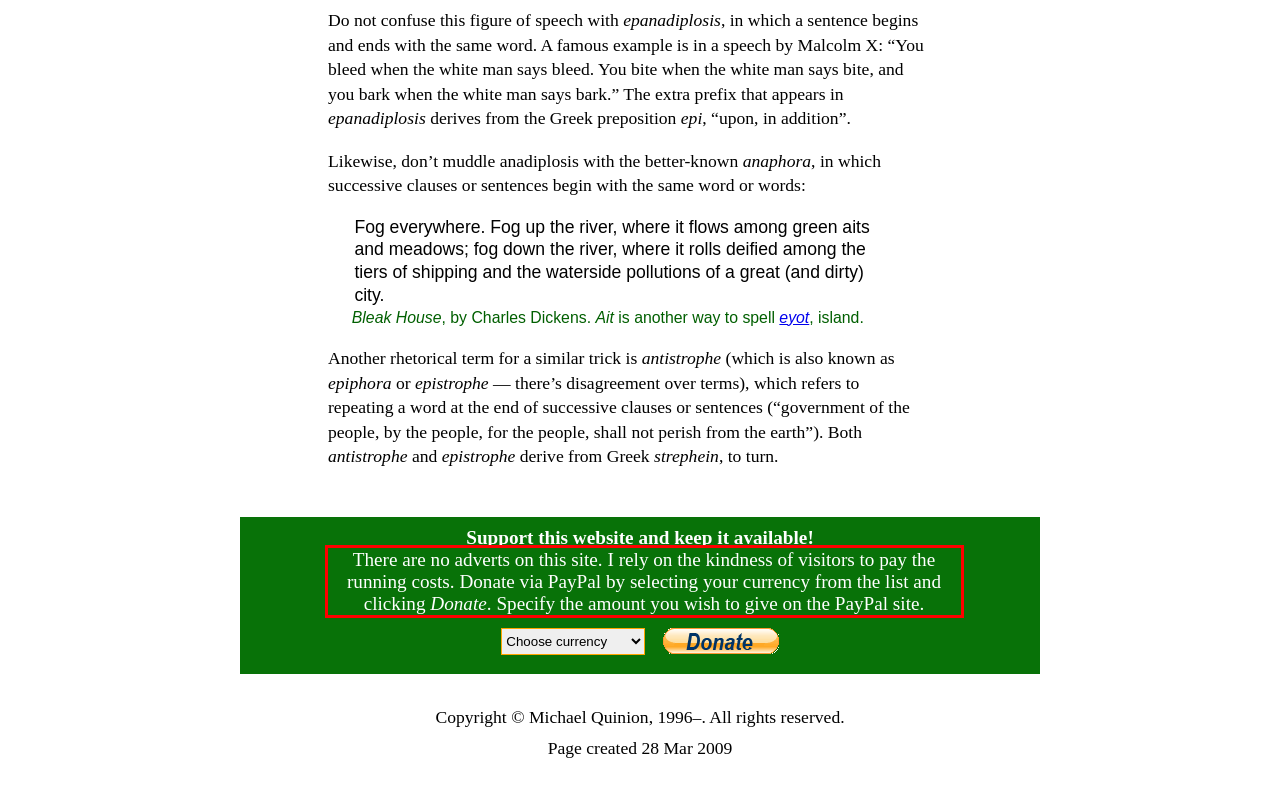Please look at the screenshot provided and find the red bounding box. Extract the text content contained within this bounding box.

There are no adverts on this site. I rely on the kindness of visitors to pay the running costs. Donate via PayPal by selecting your currency from the list and clicking Donate. Specify the amount you wish to give on the PayPal site.